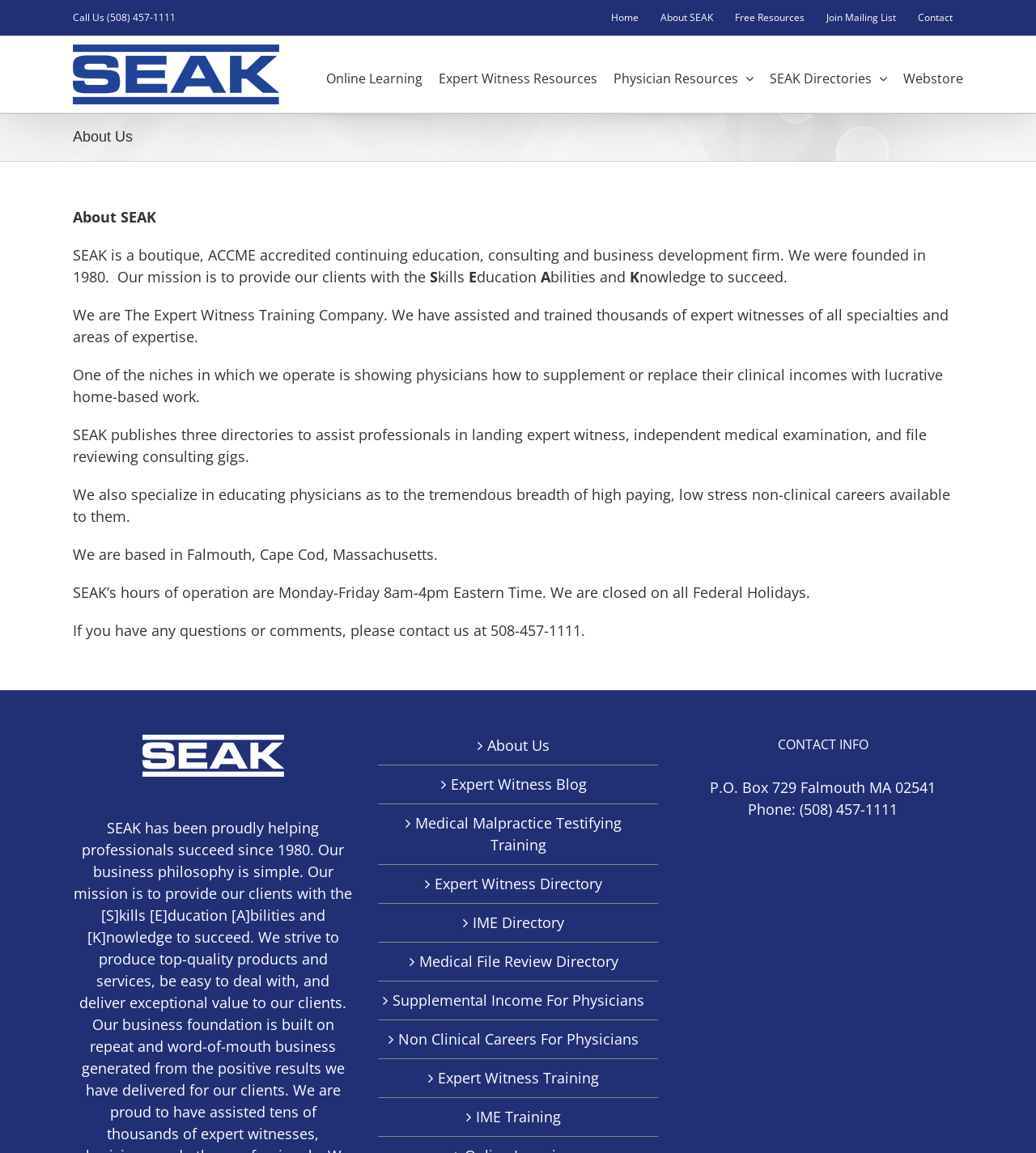Kindly respond to the following question with a single word or a brief phrase: 
How many directories does SEAK publish?

Three